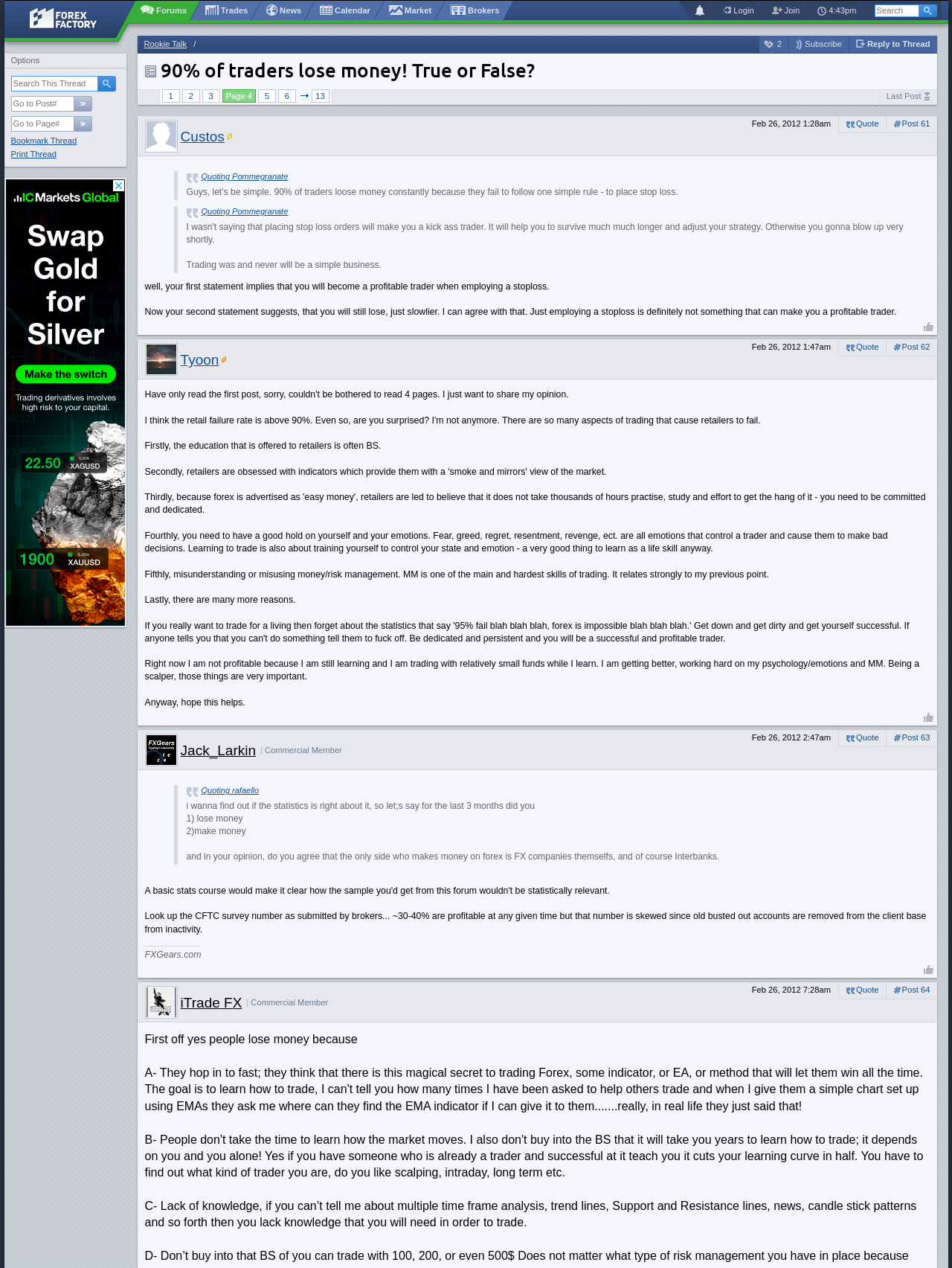Describe the entire webpage, focusing on both content and design.

This webpage is a forum discussion page titled "90% of traders lose money! True or False?" on Forex Factory. At the top, there are several links to navigate to different sections of the website, including the home page, forums, trades, news, calendar, market, and brokers. On the right side, there are links to login, join, and a clock displaying the current time.

Below the navigation links, there is a search box to search the thread, followed by several links to bookmark the thread, print the thread, and go to specific posts or pages. There is also an advertisement iframe on the right side.

The main content of the page is a discussion thread with multiple posts from different users. Each post includes the user's name, status, and number of posts, as well as the post's content. The posts are numbered and can be quoted or replied to. There are also links to go to the last post, reply to the thread, and subscribe to the thread.

The discussion is about the reasons why traders lose money, with users sharing their opinions and experiences. The posts are lengthy and include quotes from other users. There are also links to other pages of the thread at the bottom of the page.